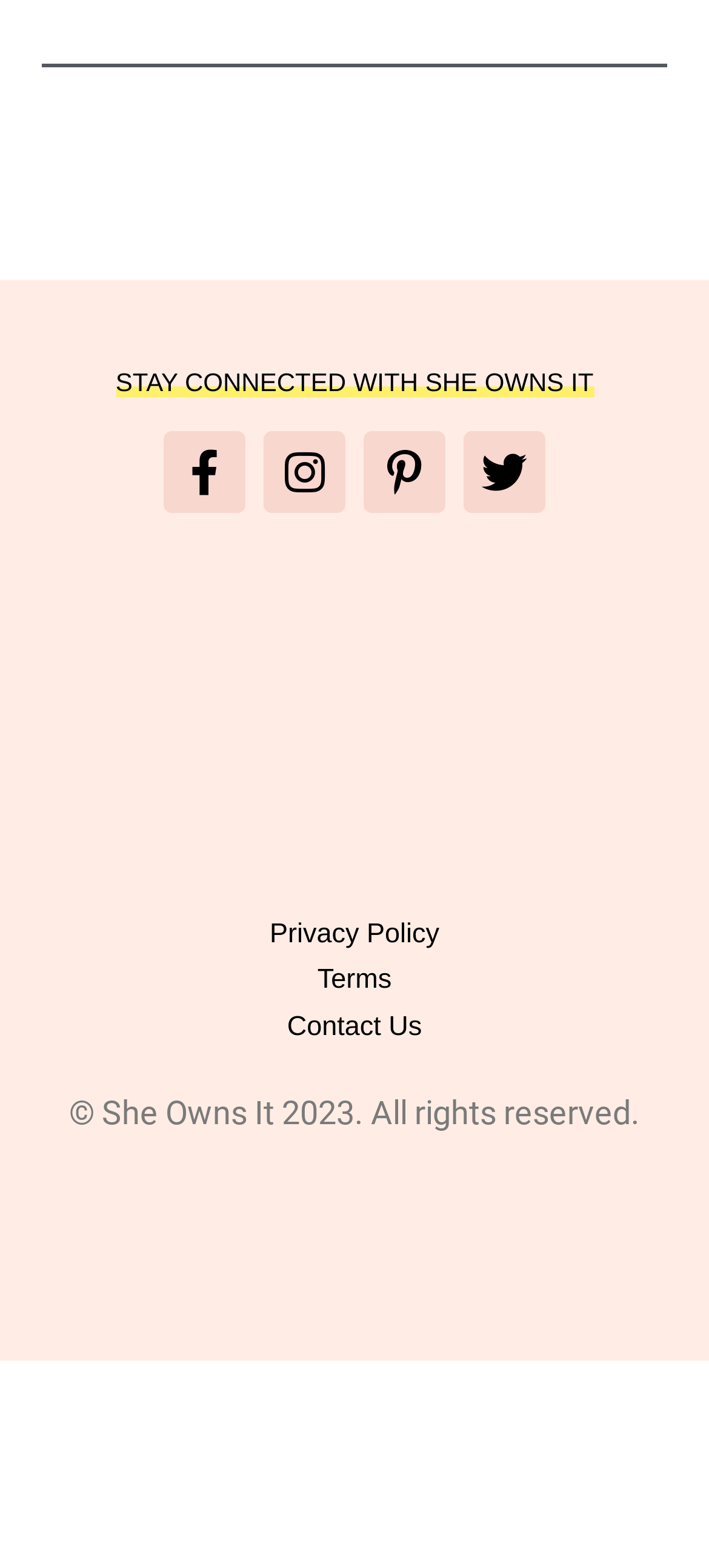Identify the bounding box coordinates for the UI element mentioned here: "Privacy Policy". Provide the coordinates as four float values between 0 and 1, i.e., [left, top, right, bottom].

[0.38, 0.714, 0.62, 0.743]